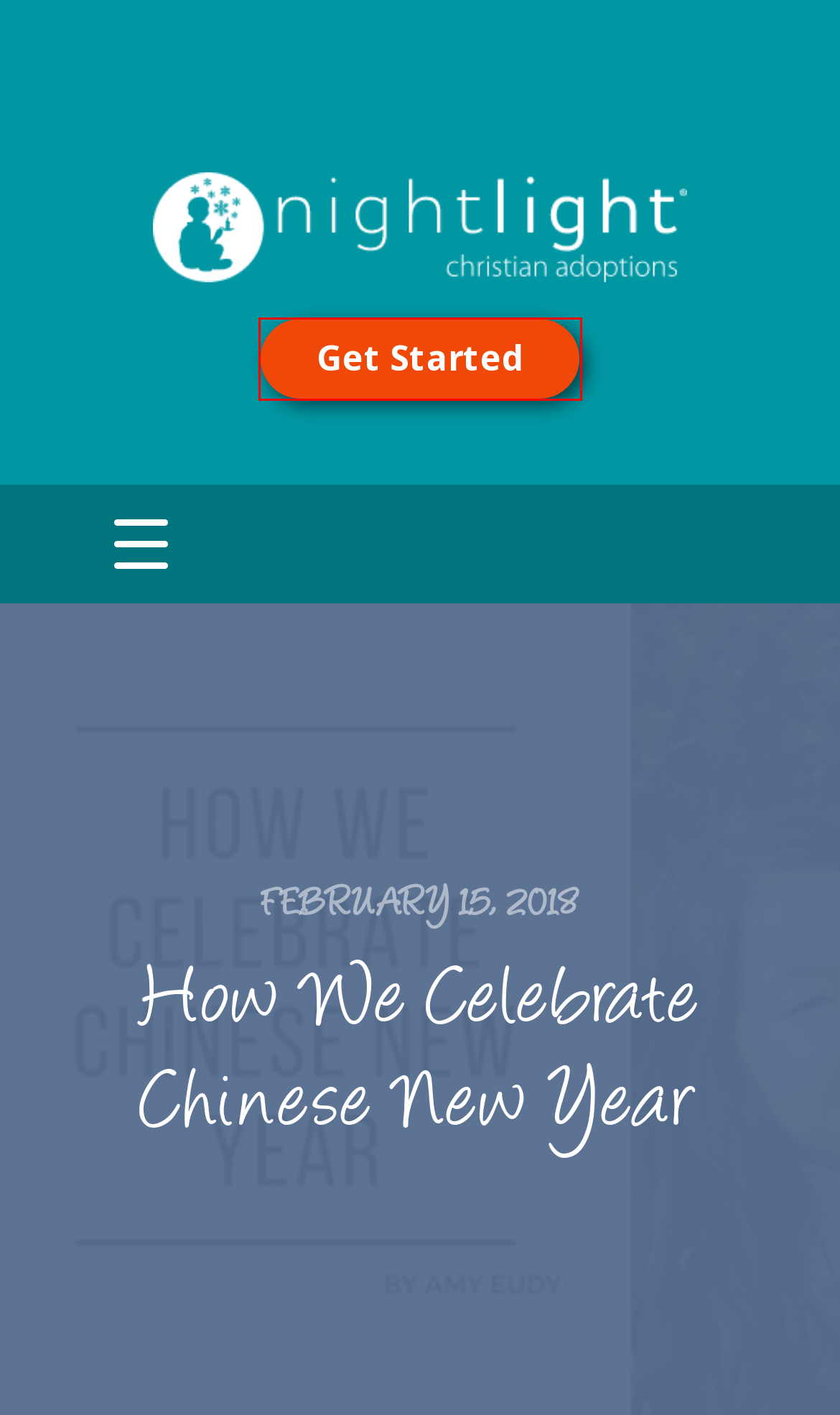Review the screenshot of a webpage which includes a red bounding box around an element. Select the description that best fits the new webpage once the element in the bounding box is clicked. Here are the candidates:
A. Family Album: Our Annual Newsletter - Nightlight
B. Adoption Seminars and Workshops | Nightlight Christian Adoptions
C. Adoption Counseling Services | Nightlight Christian Adoptions
D. Renewed Hope: Nightlight's help with dissolve adoption
E. Contact Us | Nightlight Christian Adoptions
F. Getting Started with Your Adoption...
G. Snowflakes Embryo Adoption & Donation
H. Amazon.com

F